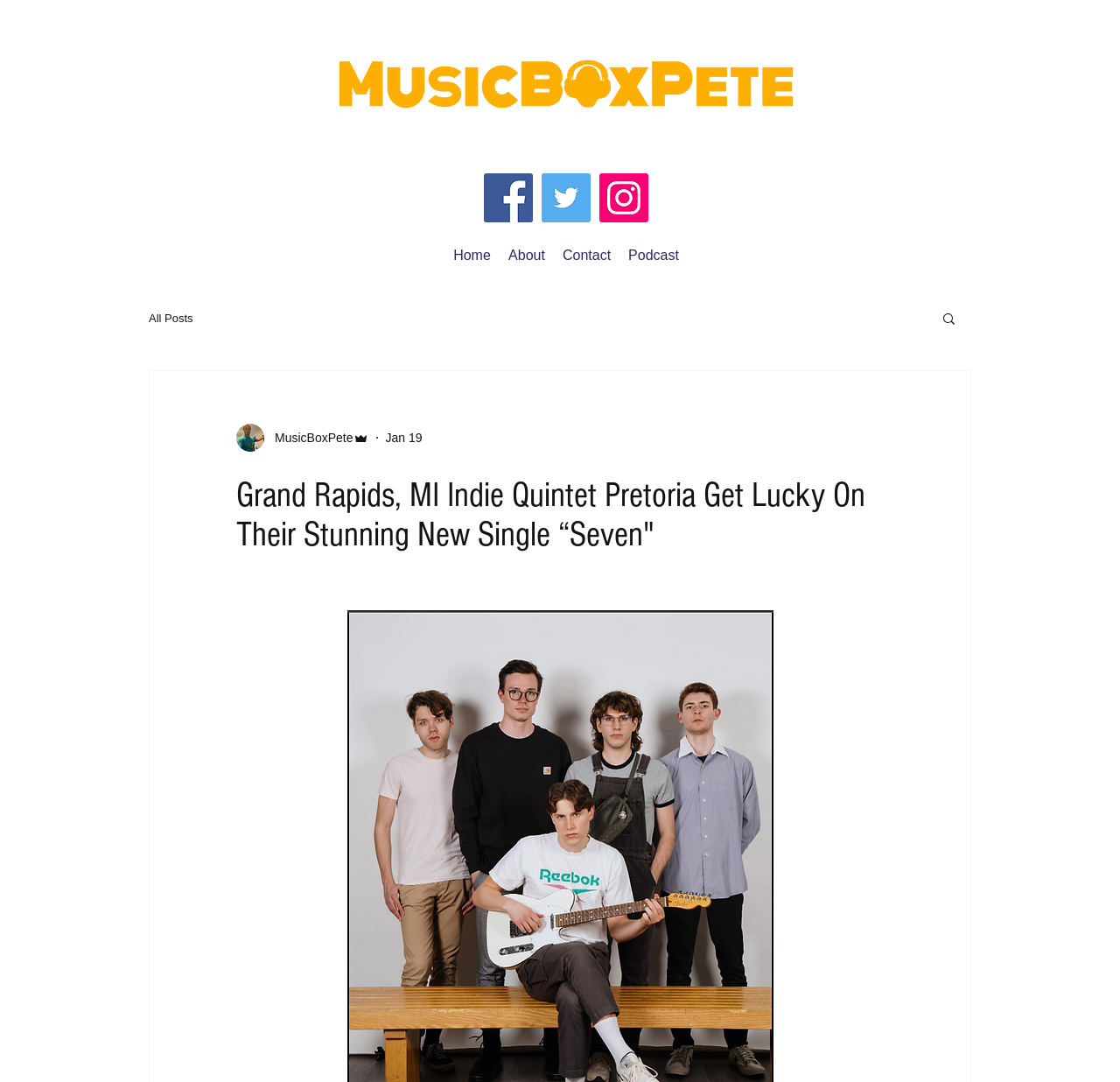How many social media links are there?
Offer a detailed and full explanation in response to the question.

The social bar section has three links, which are Facebook, Twitter, and Instagram, each with its corresponding image.